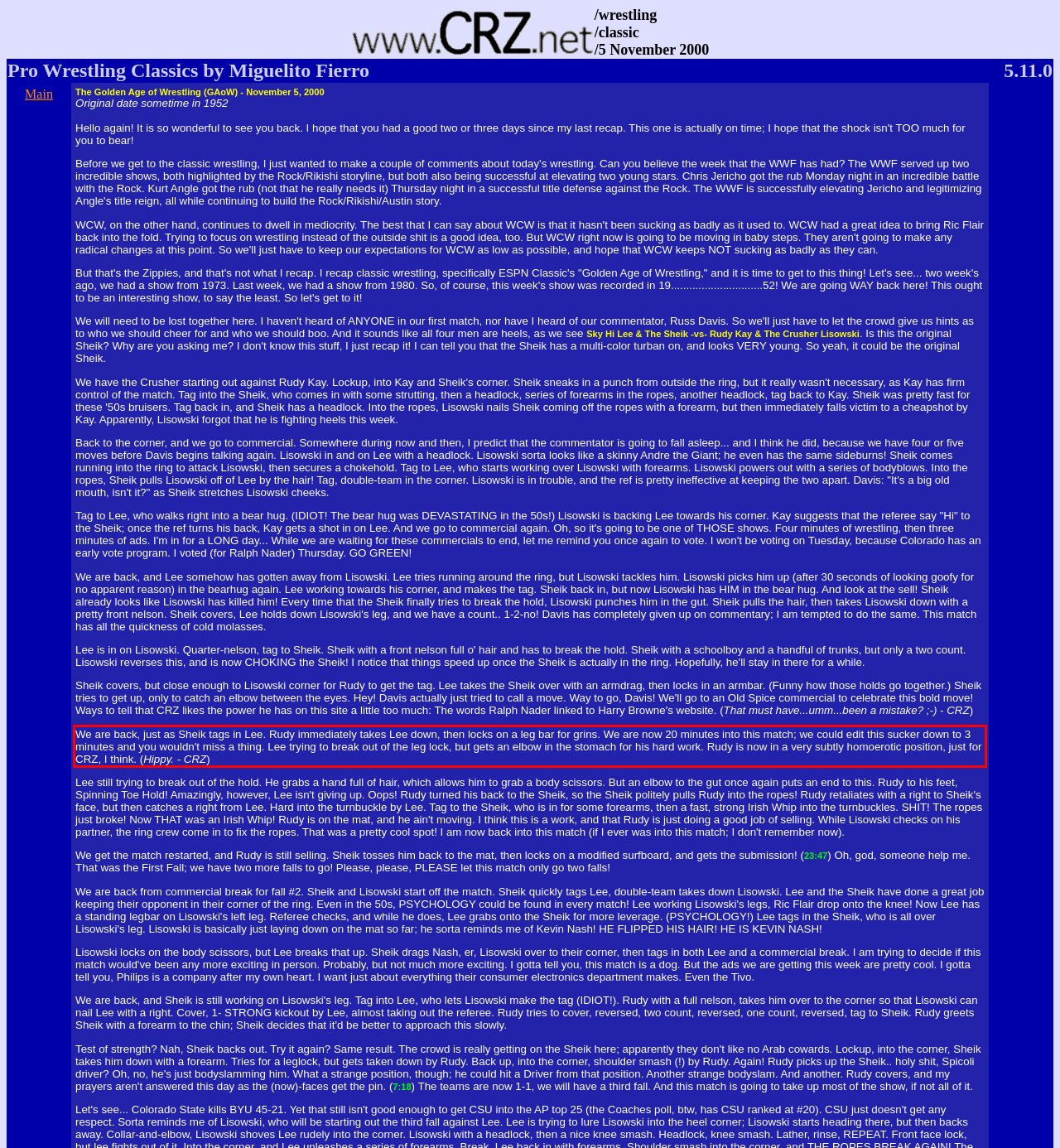Using the provided webpage screenshot, recognize the text content in the area marked by the red bounding box.

We are back, just as Sheik tags in Lee. Rudy immediately takes Lee down, then locks on a leg bar for grins. We are now 20 minutes into this match; we could edit this sucker down to 3 minutes and you wouldn't miss a thing. Lee trying to break out of the leg lock, but gets an elbow in the stomach for his hard work. Rudy is now in a very subtly homoerotic position, just for CRZ, I think. (Hippy. - CRZ)